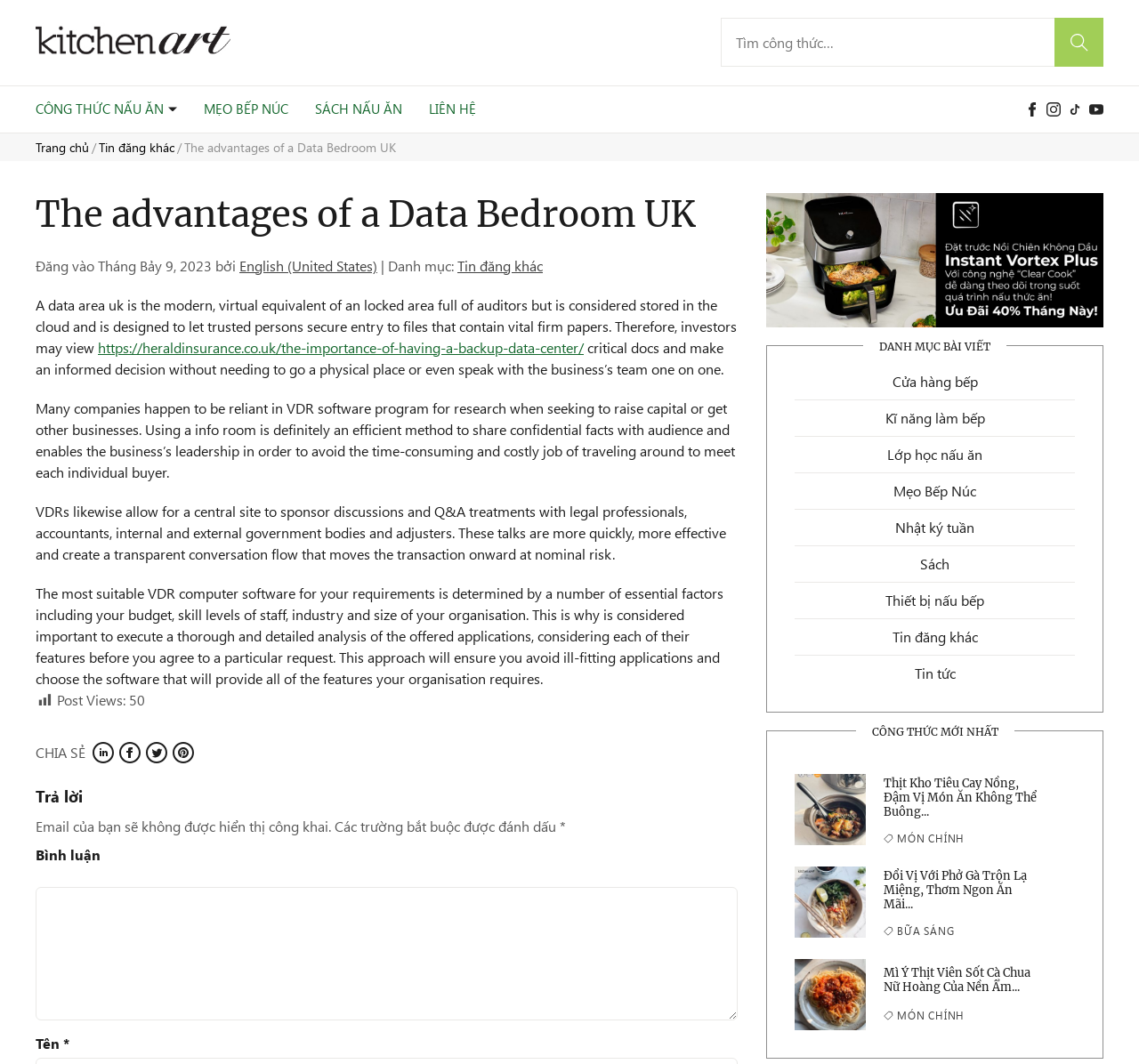Identify the primary heading of the webpage and provide its text.

The advantages of a Data Bedroom UK